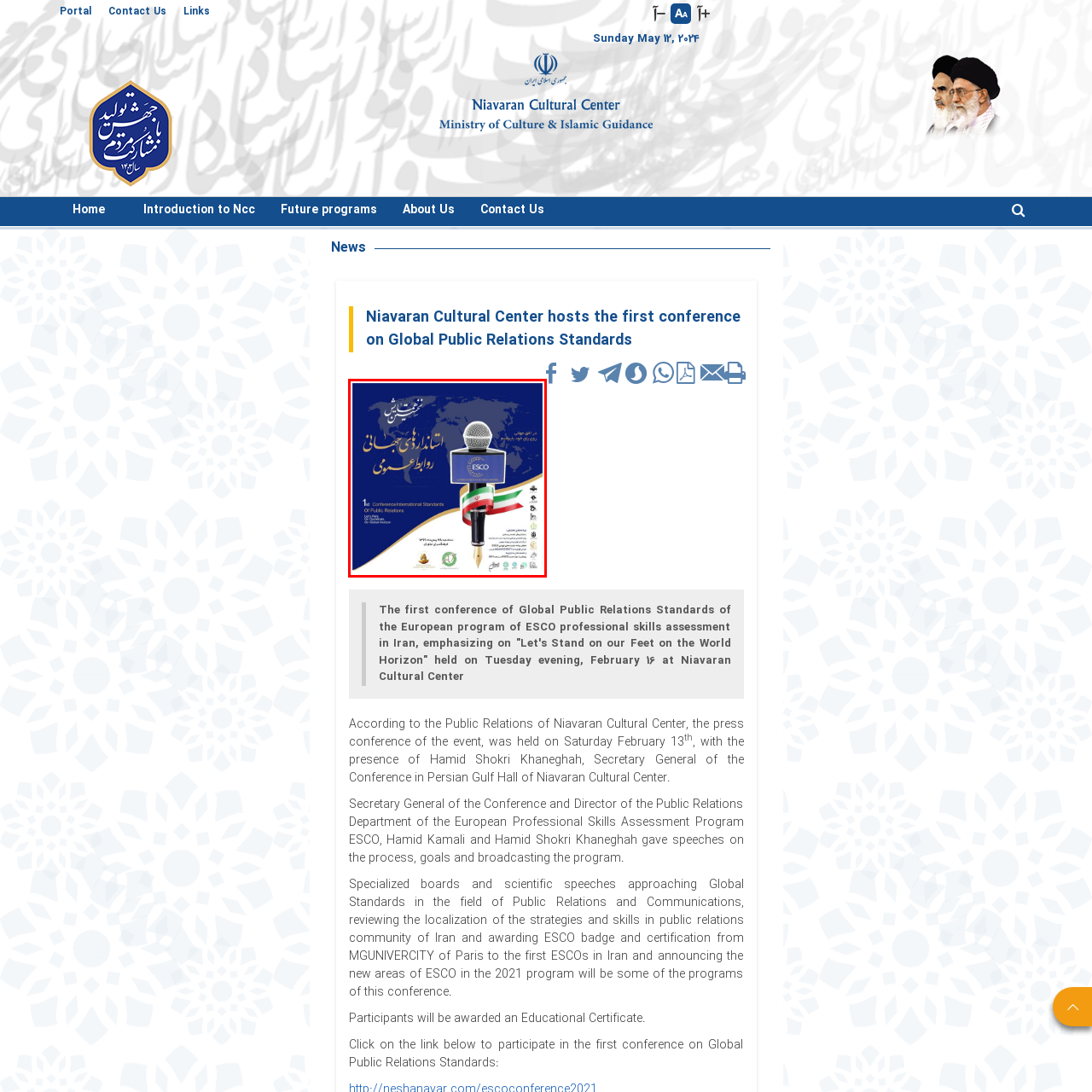Offer an in-depth caption for the image content enclosed by the red border.

The image represents a promotional poster for the "1st Conference on International Standards of Public Relations," organized by the Niavaran Cultural Center. The design features a prominent microphone with the label "ESCO" displayed on it, symbolizing the focus on communication and media standards. Behind the microphone, a blurred world map emphasizes the global context of the event. Below the microphone, a fountain pen symbolizes writing and documentation, highlighting the importance of public relations in crafting messages.

The poster includes the date of the conference, emphasized in Persian text, and features various logos, likely representing participating organizations or sponsors. The bottom of the design includes an invitation for participation, reinforcing the event's accessibility to interested attendees. The overall color scheme incorporates elements of the Iranian flag, adding national significance to the event while also appealing to a broader international audience.